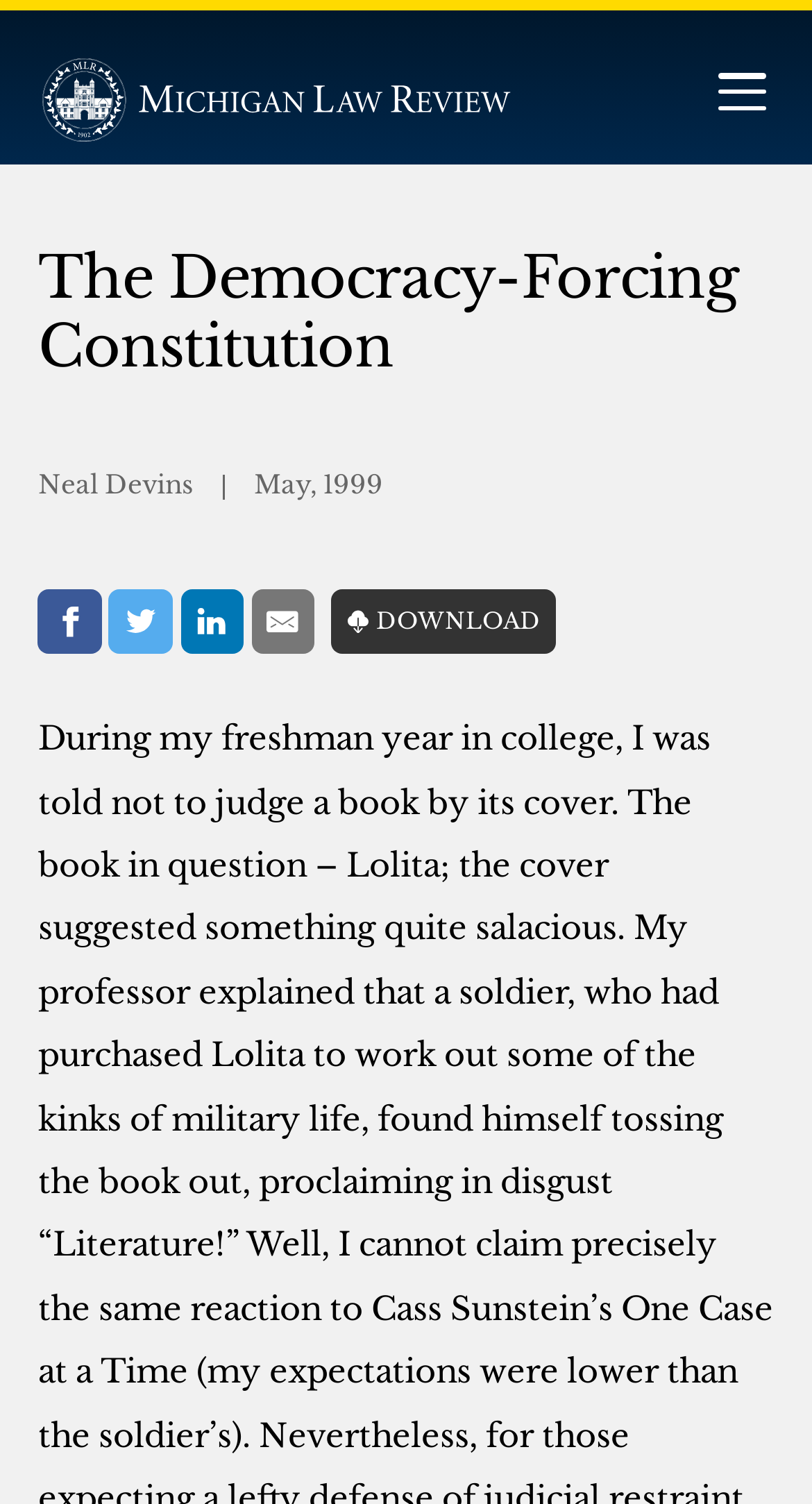Bounding box coordinates are to be given in the format (top-left x, top-left y, bottom-right x, bottom-right y). All values must be floating point numbers between 0 and 1. Provide the bounding box coordinate for the UI element described as: alt="Michigan Law Review"

[0.047, 0.038, 0.636, 0.094]